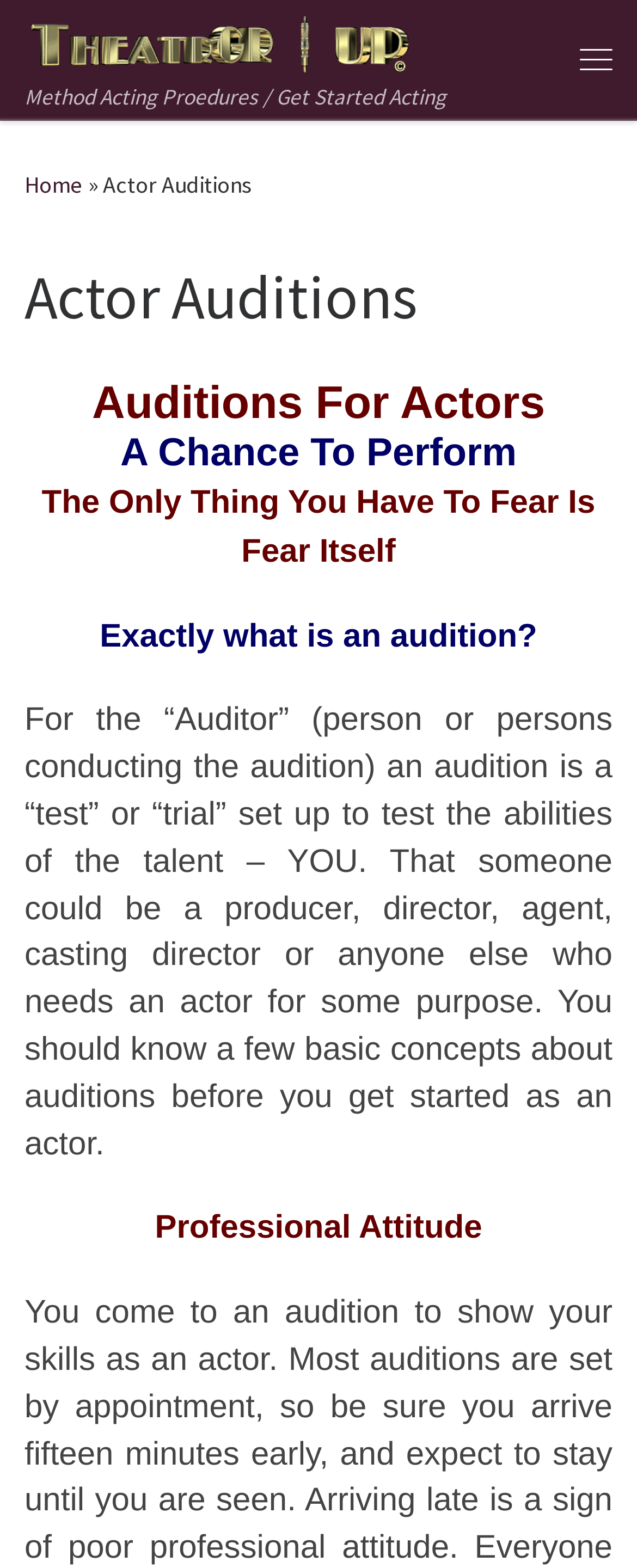Review the image closely and give a comprehensive answer to the question: What is the importance of a professional attitude in auditions?

The webpage mentions 'Professional Attitude' as a heading, but it does not provide further information on its importance in auditions. It only lists it as a concept that actors should know about auditions.